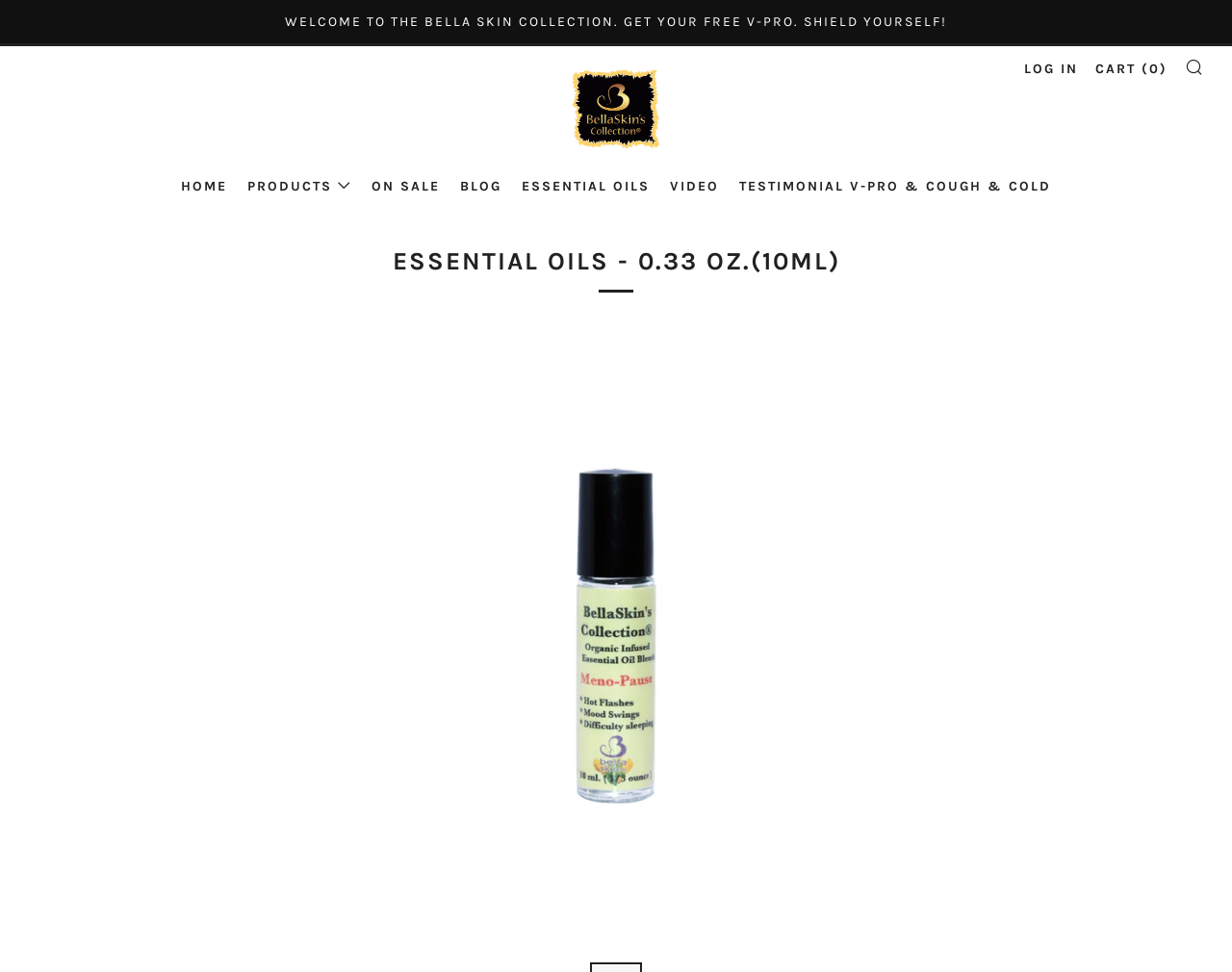Locate the bounding box coordinates of the area to click to fulfill this instruction: "search for products". The bounding box should be presented as four float numbers between 0 and 1, in the order [left, top, right, bottom].

[0.962, 0.059, 0.977, 0.077]